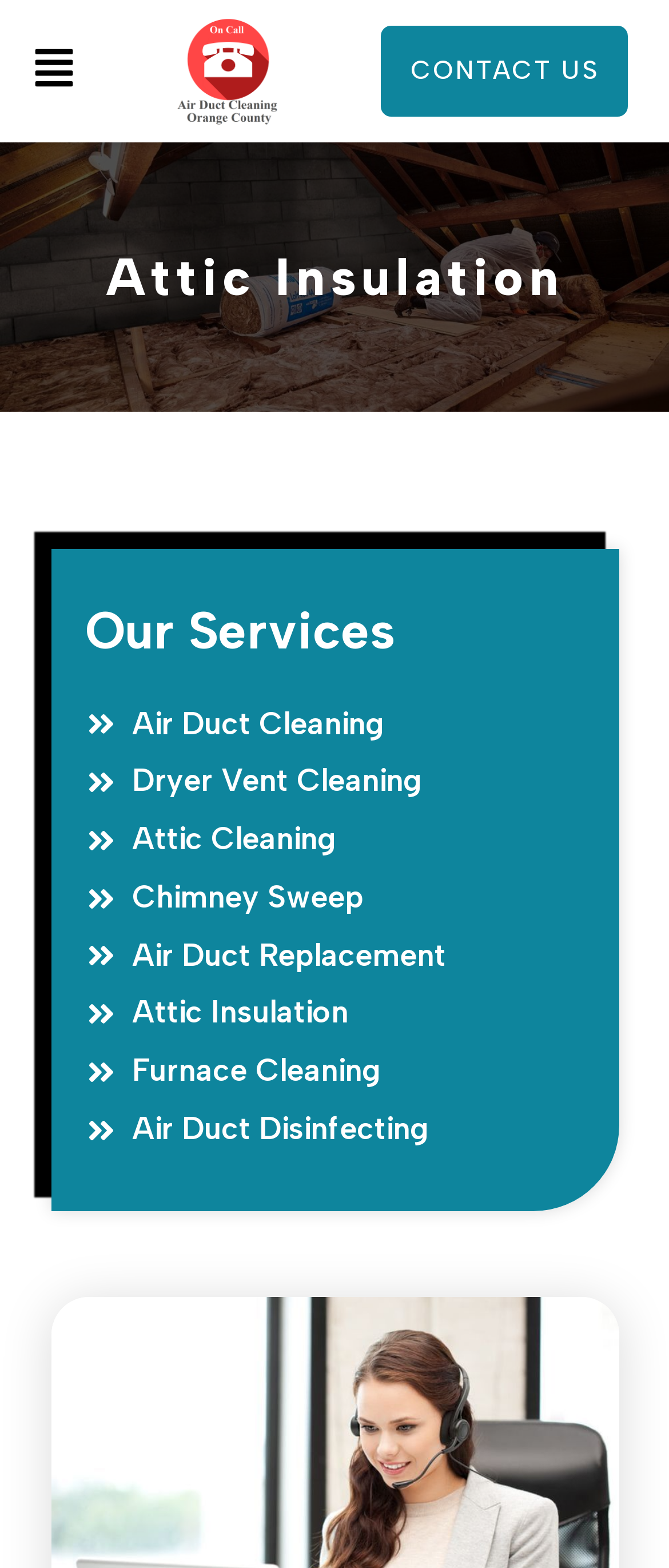Analyze the image and deliver a detailed answer to the question: Is the menu expanded?

I checked the button with the text 'Menu' and found that its 'expanded' property is set to 'False', indicating that the menu is not expanded.